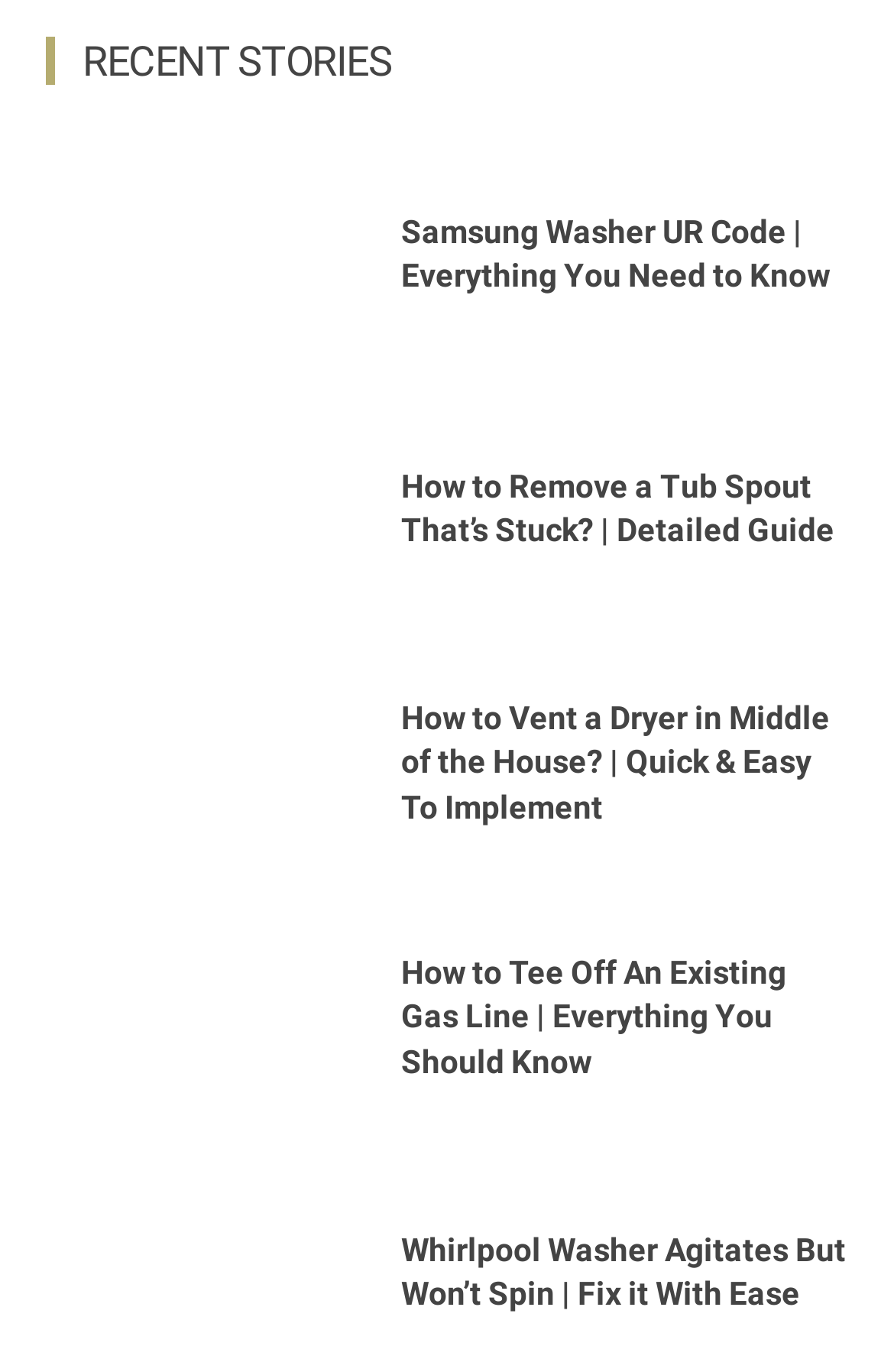Are the links on the webpage duplicated?
Please respond to the question with a detailed and well-explained answer.

The links on the webpage are duplicated because each link has an identical pair with different bounding box coordinates, indicating that they are the same link but displayed in different locations.